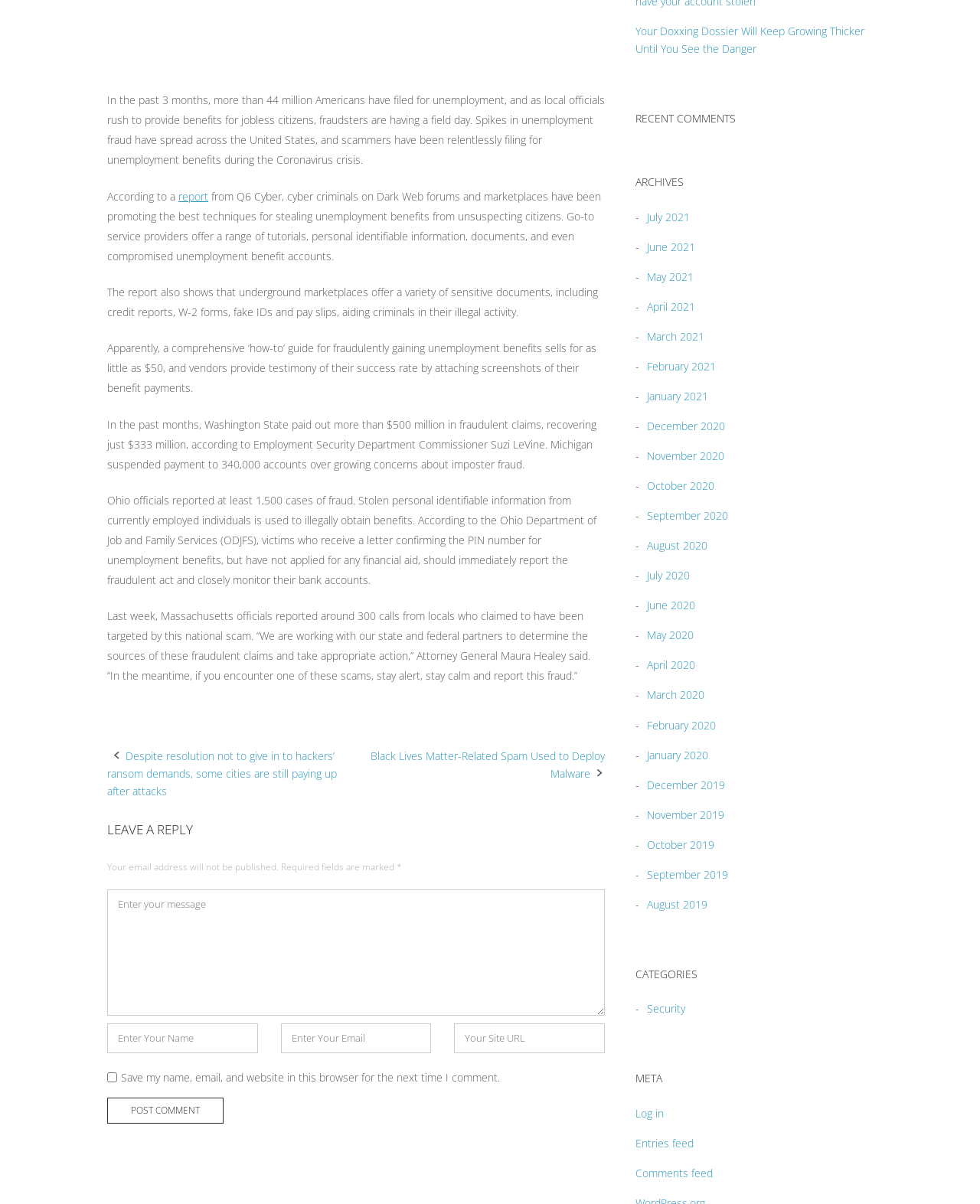Find the bounding box coordinates for the HTML element described in this sentence: "Comments feed". Provide the coordinates as four float numbers between 0 and 1, in the format [left, top, right, bottom].

[0.648, 0.968, 0.727, 0.98]